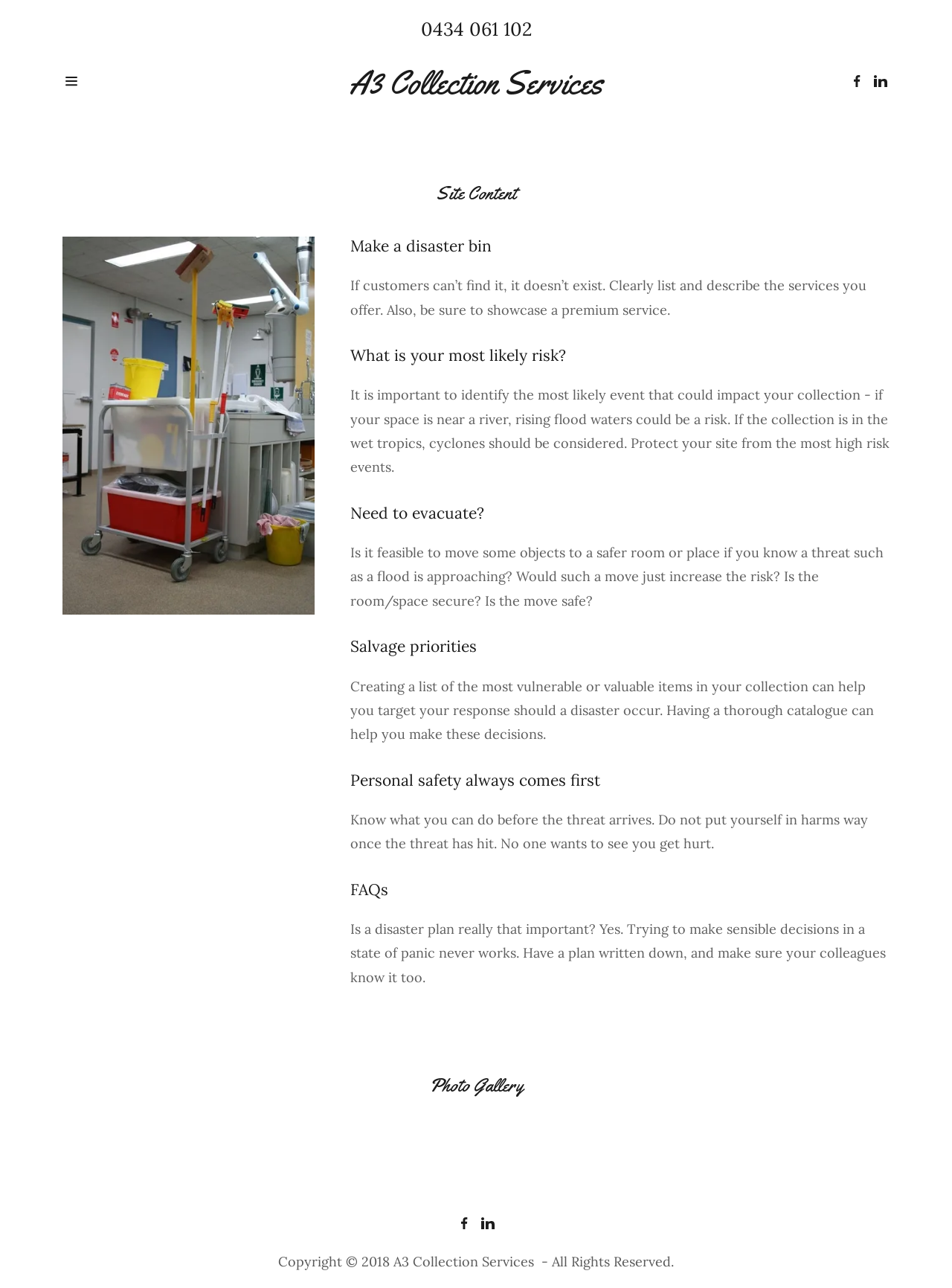Find and specify the bounding box coordinates that correspond to the clickable region for the instruction: "Click on the 'Treatment advice' link".

[0.019, 0.387, 0.253, 0.425]